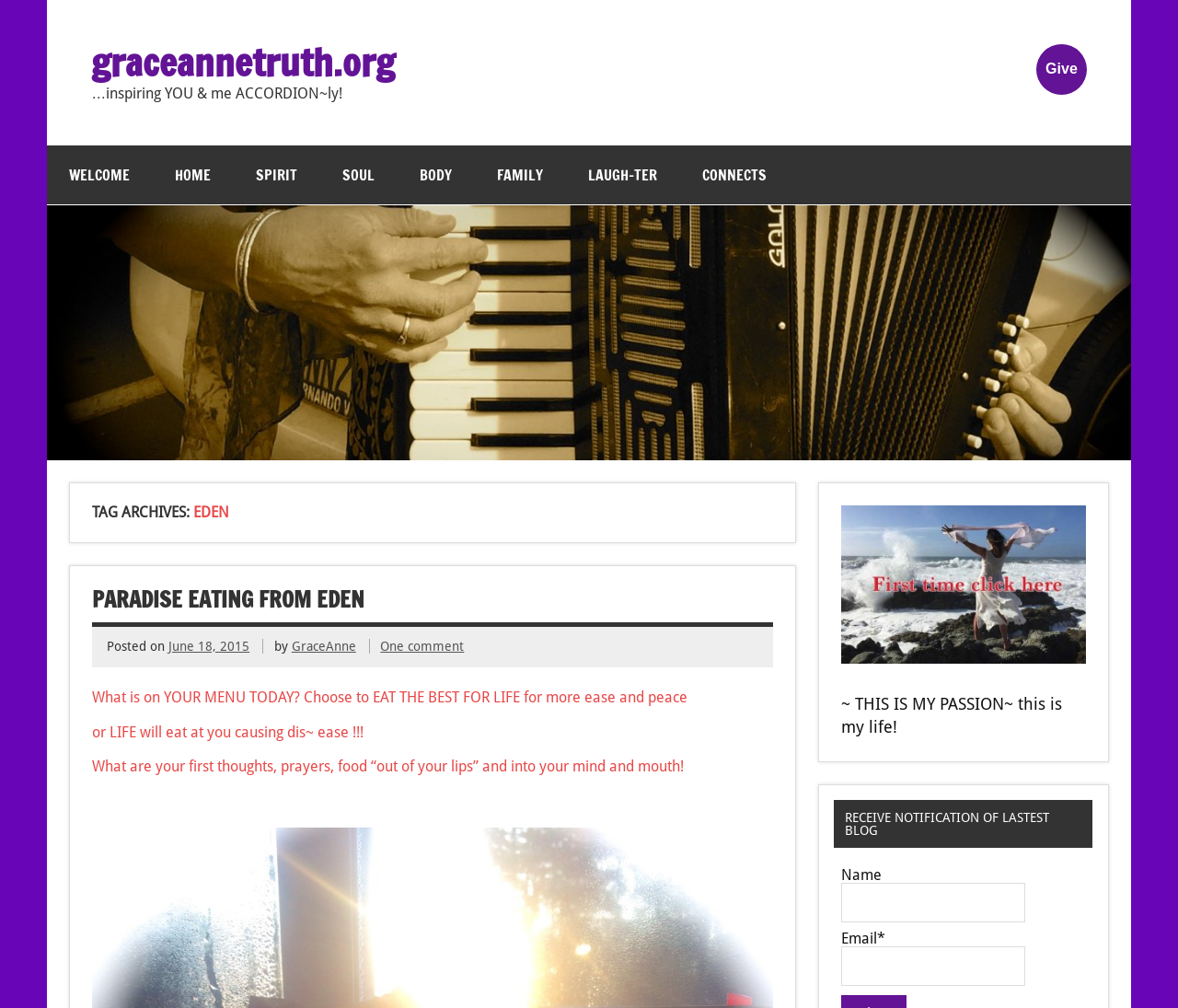Specify the bounding box coordinates of the element's region that should be clicked to achieve the following instruction: "Click on the 'SPIRIT' link". The bounding box coordinates consist of four float numbers between 0 and 1, in the format [left, top, right, bottom].

[0.199, 0.145, 0.271, 0.203]